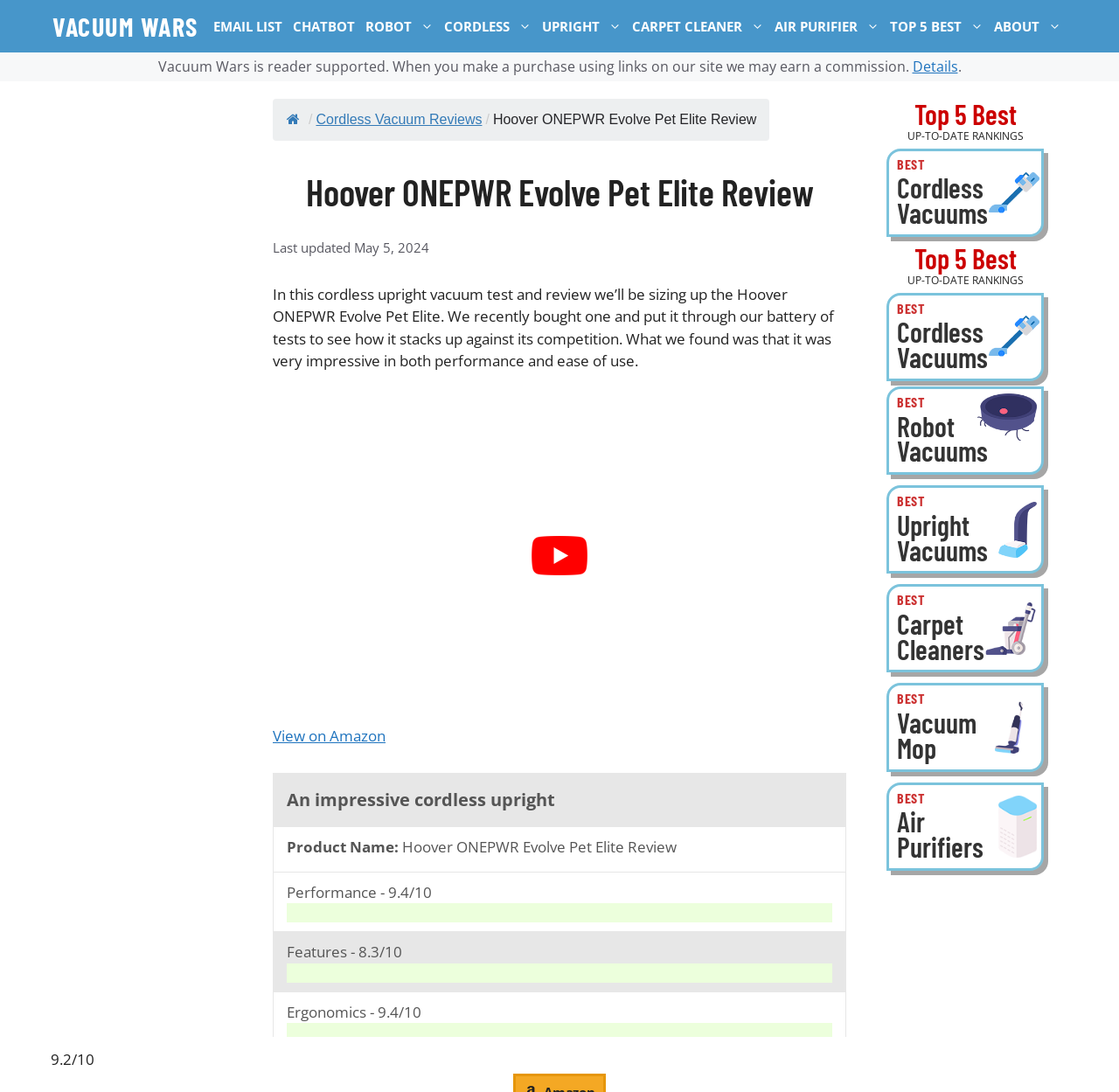Use a single word or phrase to answer this question: 
Can I view the product on Amazon?

Yes